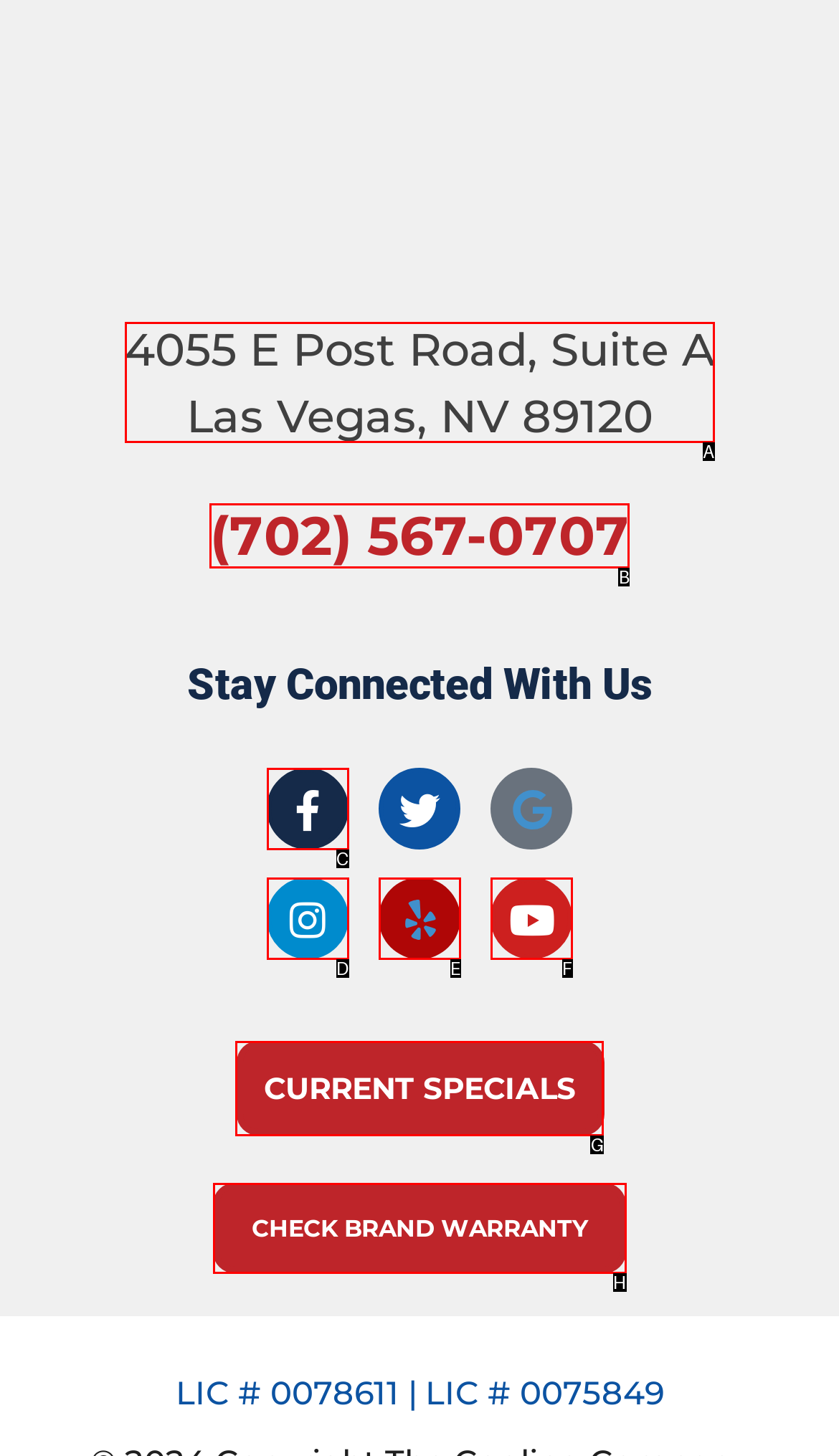Based on the given description: Instagram, identify the correct option and provide the corresponding letter from the given choices directly.

D